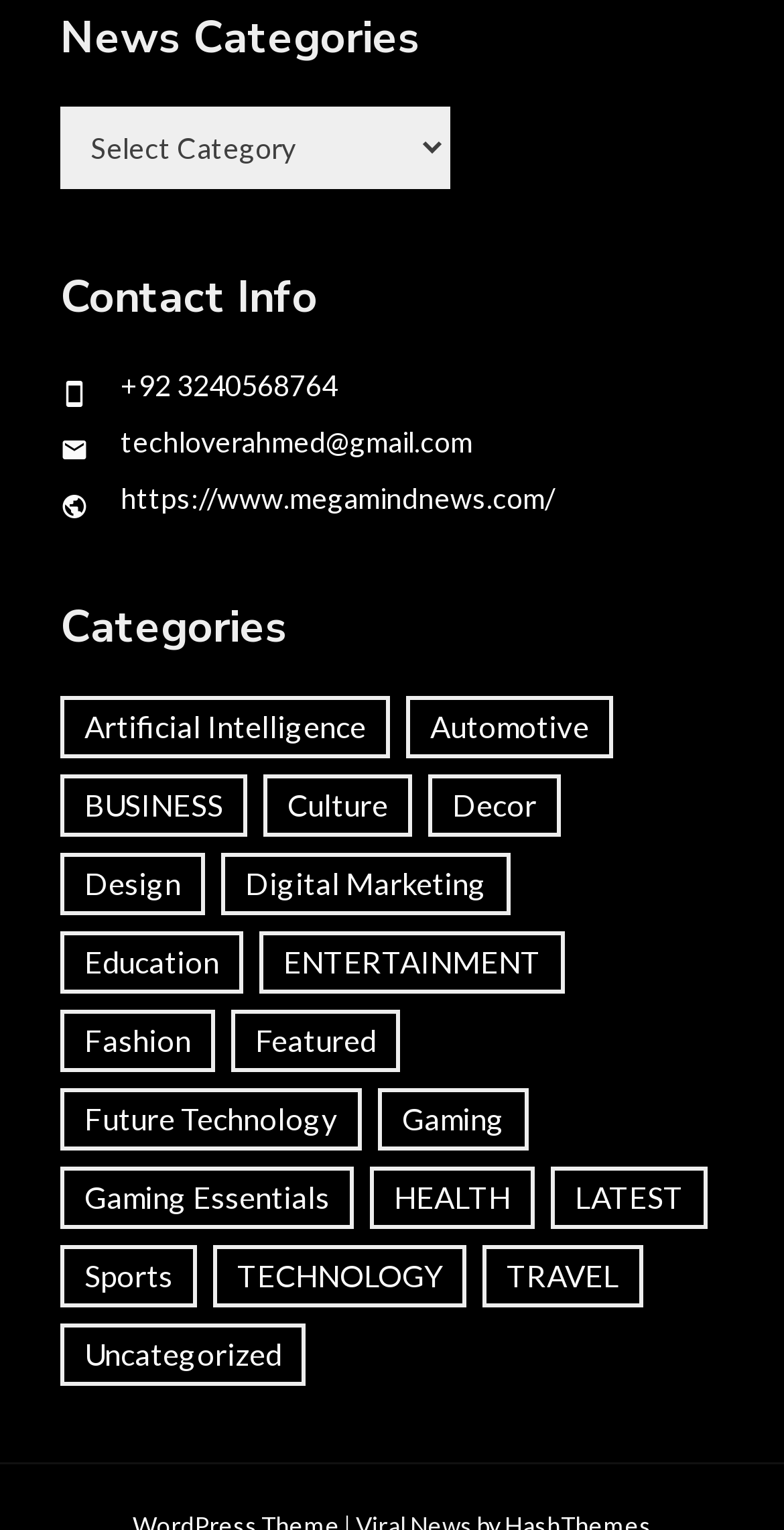Extract the bounding box coordinates of the UI element described: "aria-label="Share on WhatsApp"". Provide the coordinates in the format [left, top, right, bottom] with values ranging from 0 to 1.

None